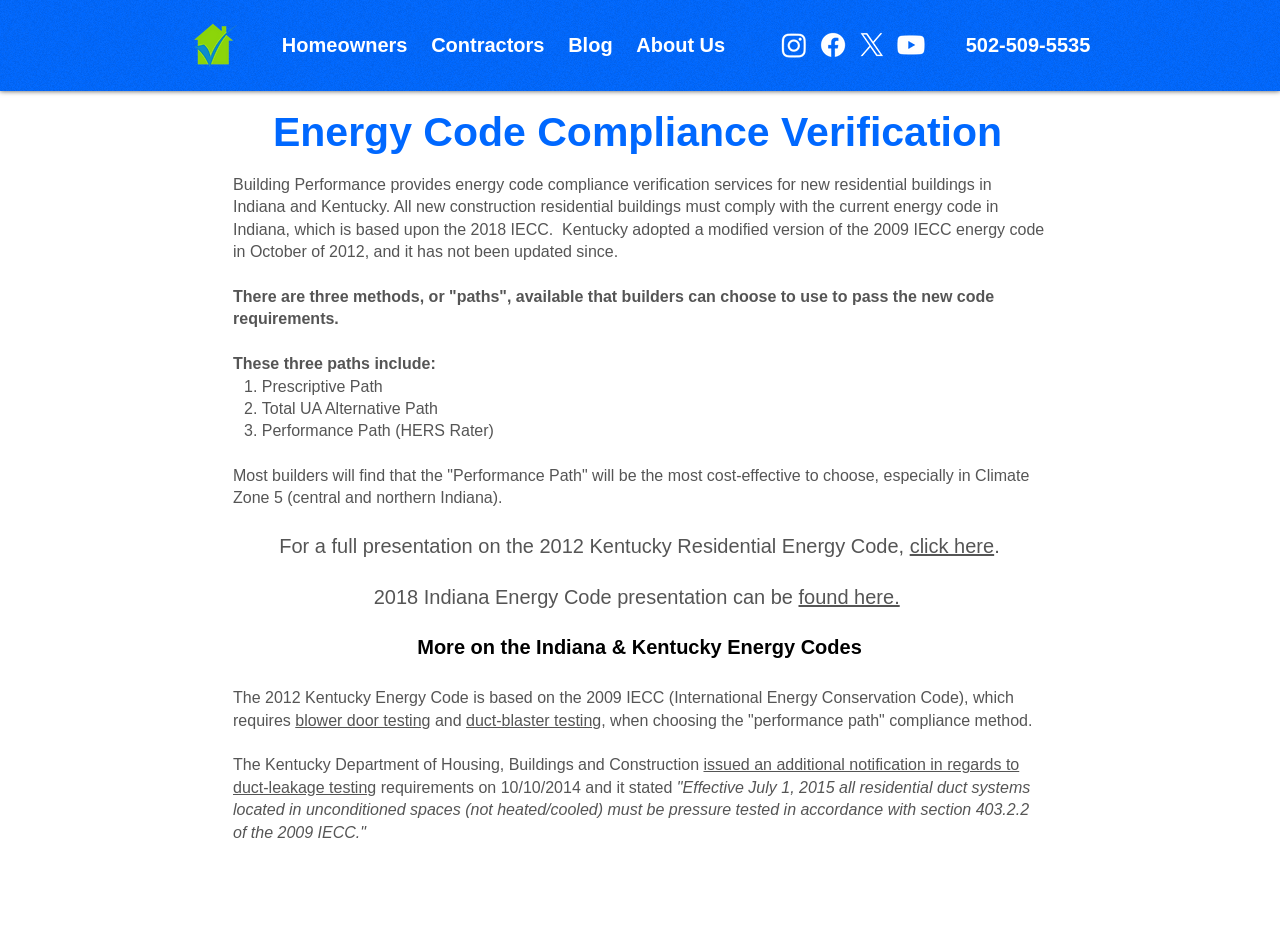Provide your answer in a single word or phrase: 
What is the energy code adopted by Kentucky in 2012?

Modified 2009 IECC